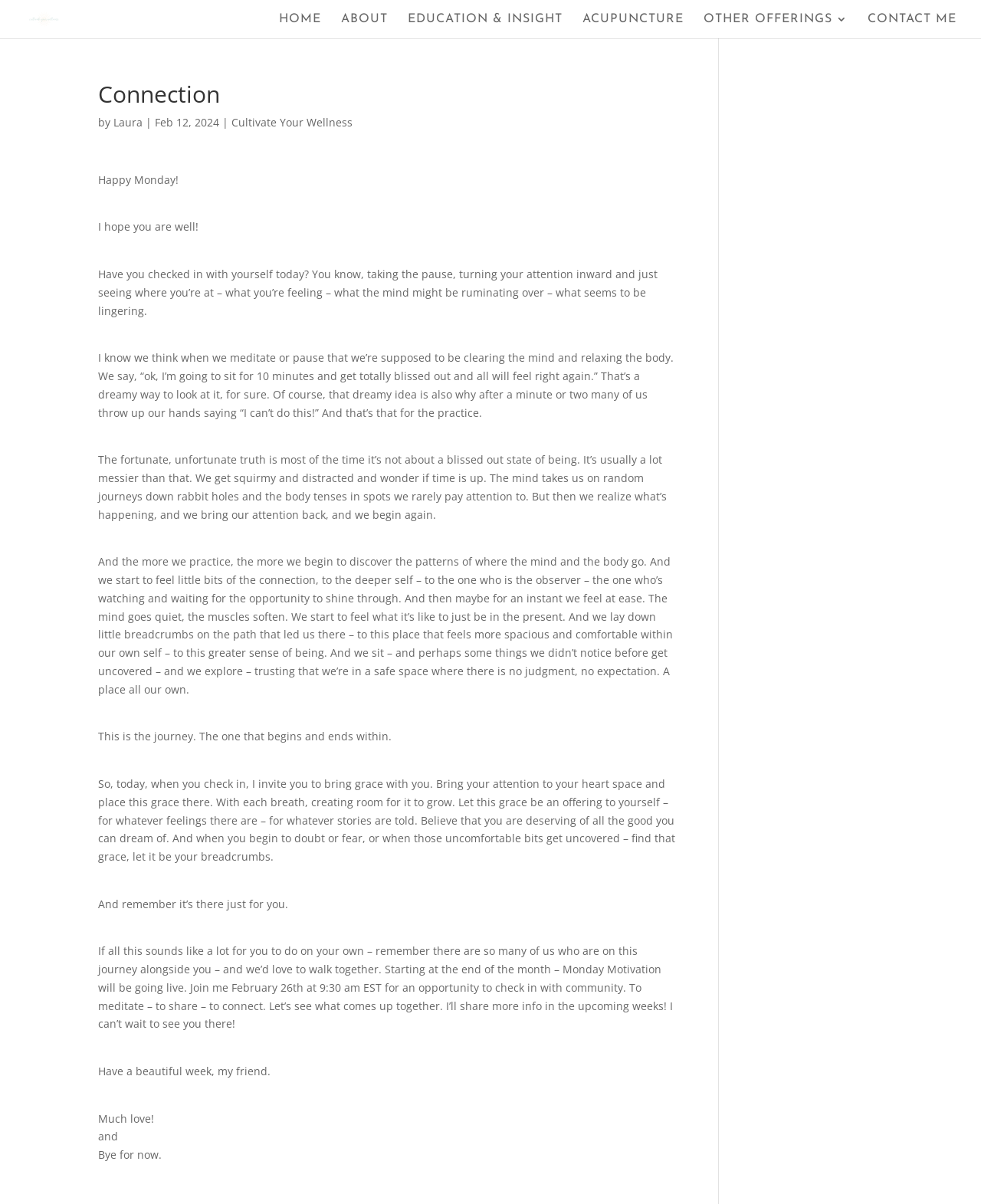Please find the bounding box coordinates of the element that you should click to achieve the following instruction: "Click on the 'Laura' link". The coordinates should be presented as four float numbers between 0 and 1: [left, top, right, bottom].

[0.116, 0.095, 0.145, 0.108]